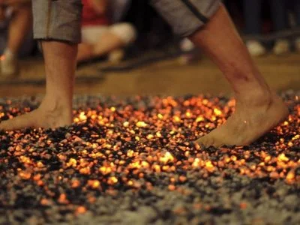Offer a meticulous description of the image.

The image captures a dramatic moment of a participant walking barefoot across a bed of glowing embers during a firewalk, a powerful activity designed to challenge fear and limiting beliefs. The scene is illuminated by the flickering glow of the hot coals, highlighting the participant's focused expression and determined stance. Firewalking is often used in team-building exercises to promote personal growth, boost morale, and encourage stepping out of comfort zones. The surrounding atmosphere suggests a supportive environment, fostering camaraderie and collective empowerment among participants.